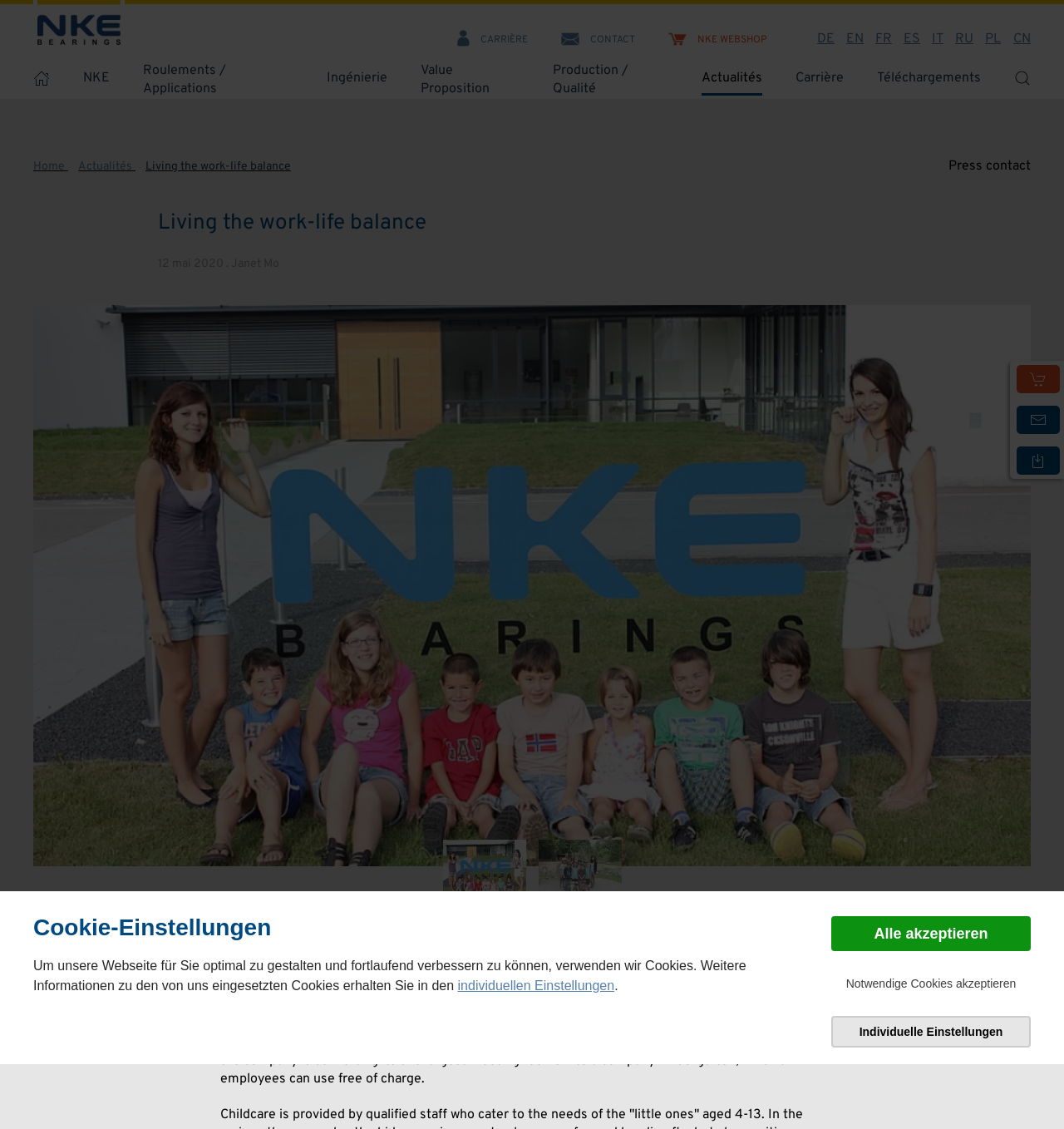What is the theme of the image in the carousel?
Please interpret the details in the image and answer the question thoroughly.

The image in the carousel shows children with their caregivers, which is related to the news article about NKE AUSTRIA GmbH's company kindergarten initiative.